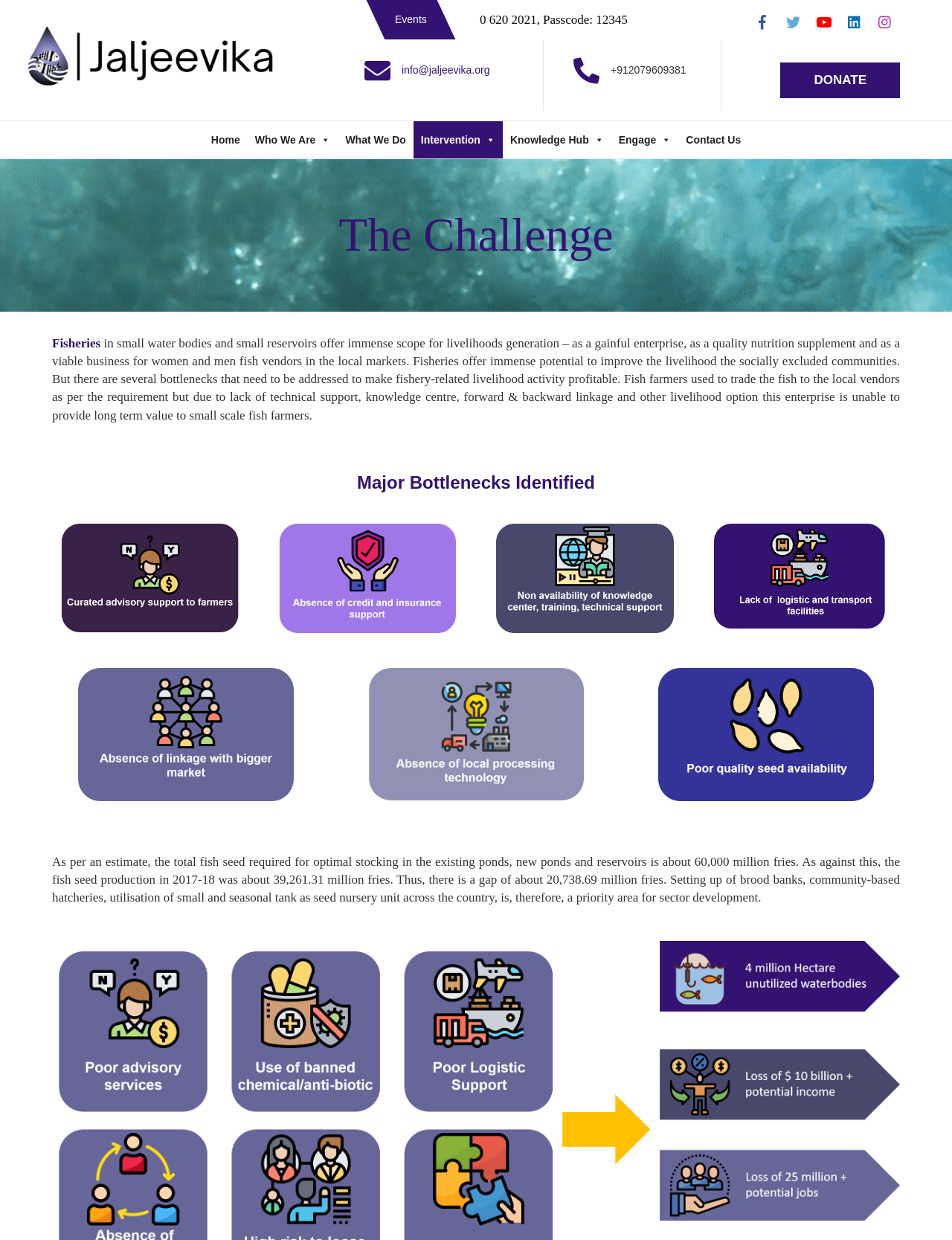Please determine the bounding box coordinates for the element that should be clicked to follow these instructions: "Click on the 'Contact Us' link".

[0.713, 0.098, 0.786, 0.128]